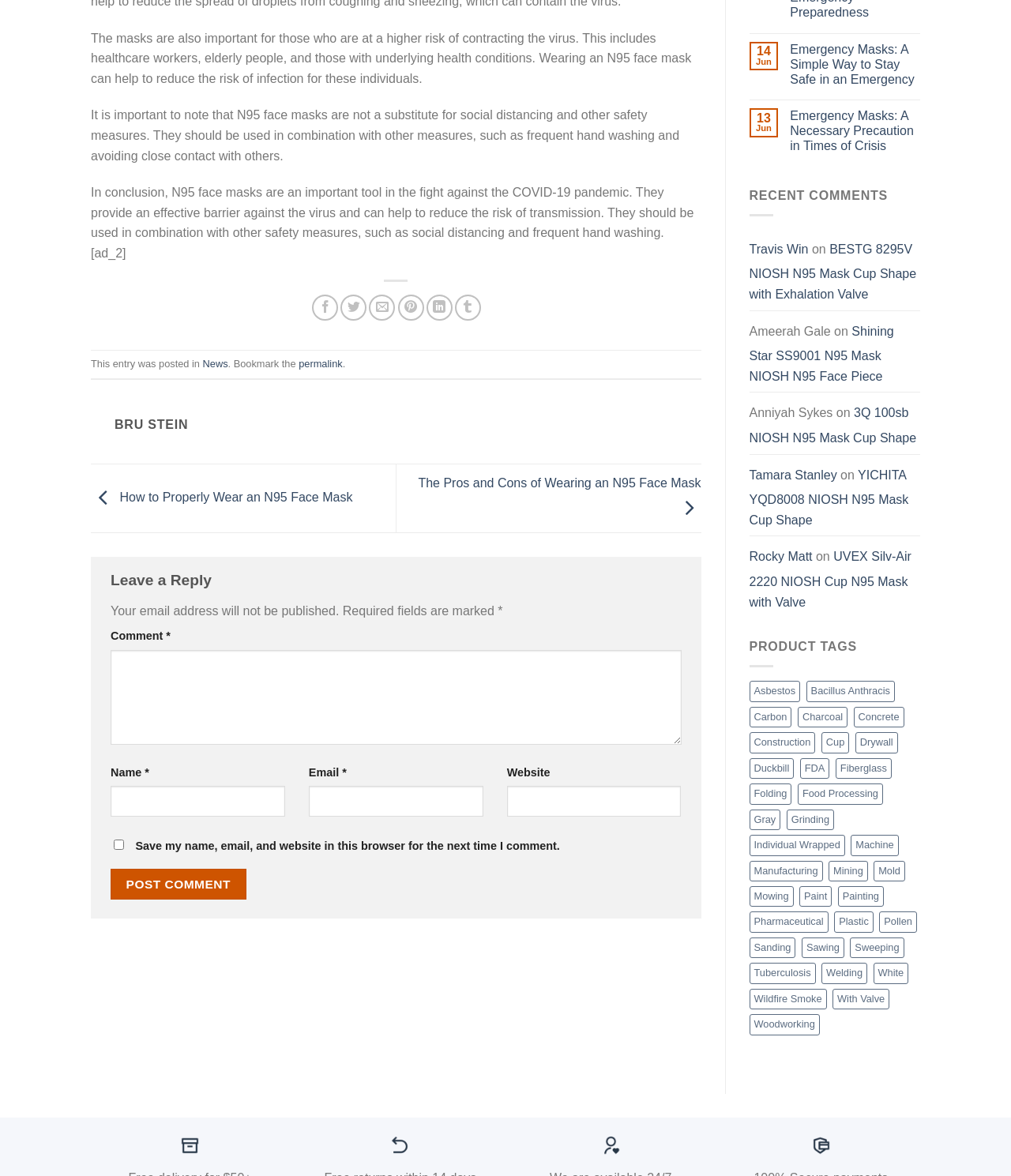Determine the bounding box coordinates of the UI element that matches the following description: "Bacillus Anthracis". The coordinates should be four float numbers between 0 and 1 in the format [left, top, right, bottom].

[0.797, 0.579, 0.885, 0.597]